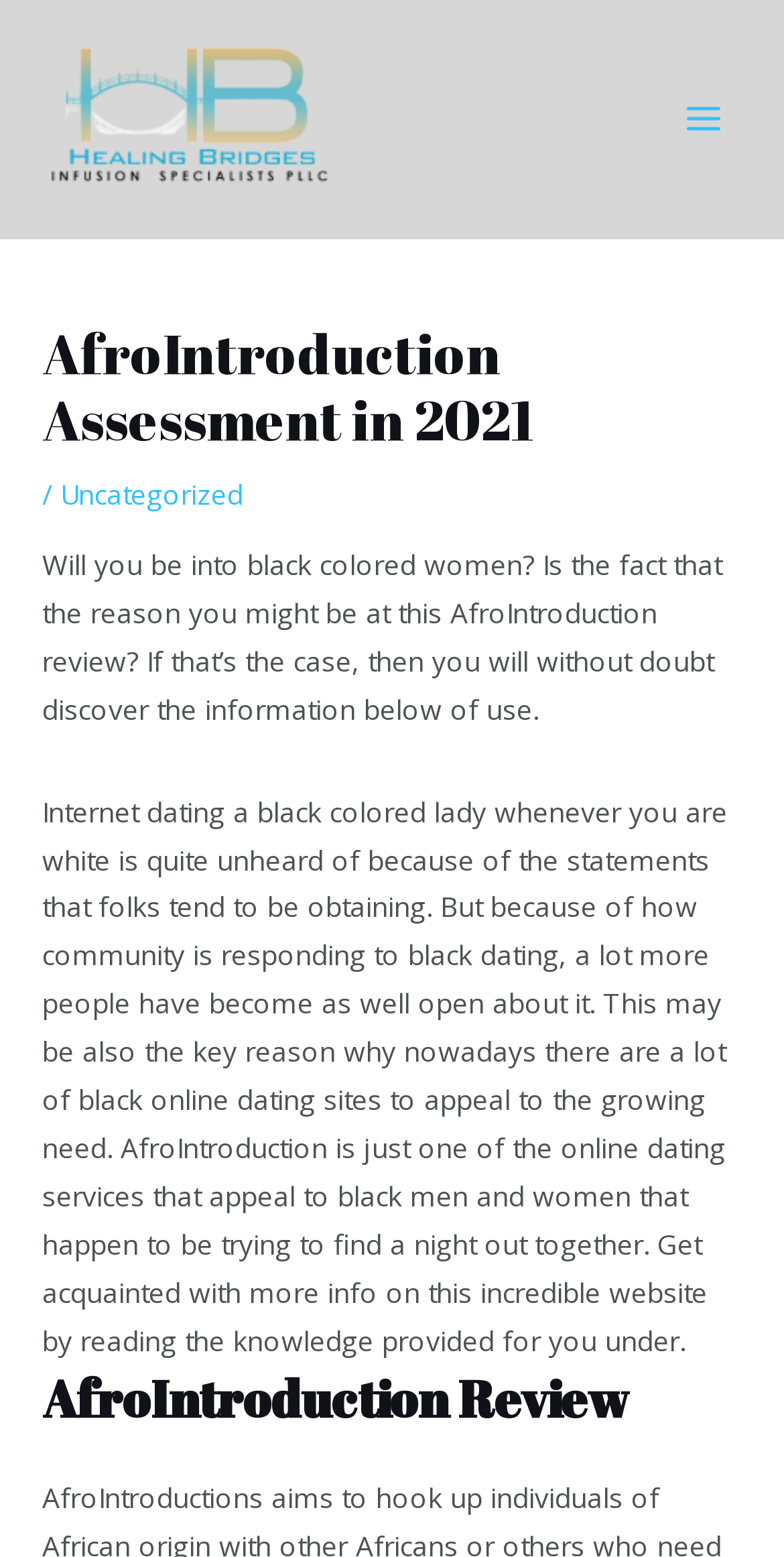Identify and extract the heading text of the webpage.

AfroIntroduction Assessment in 2021